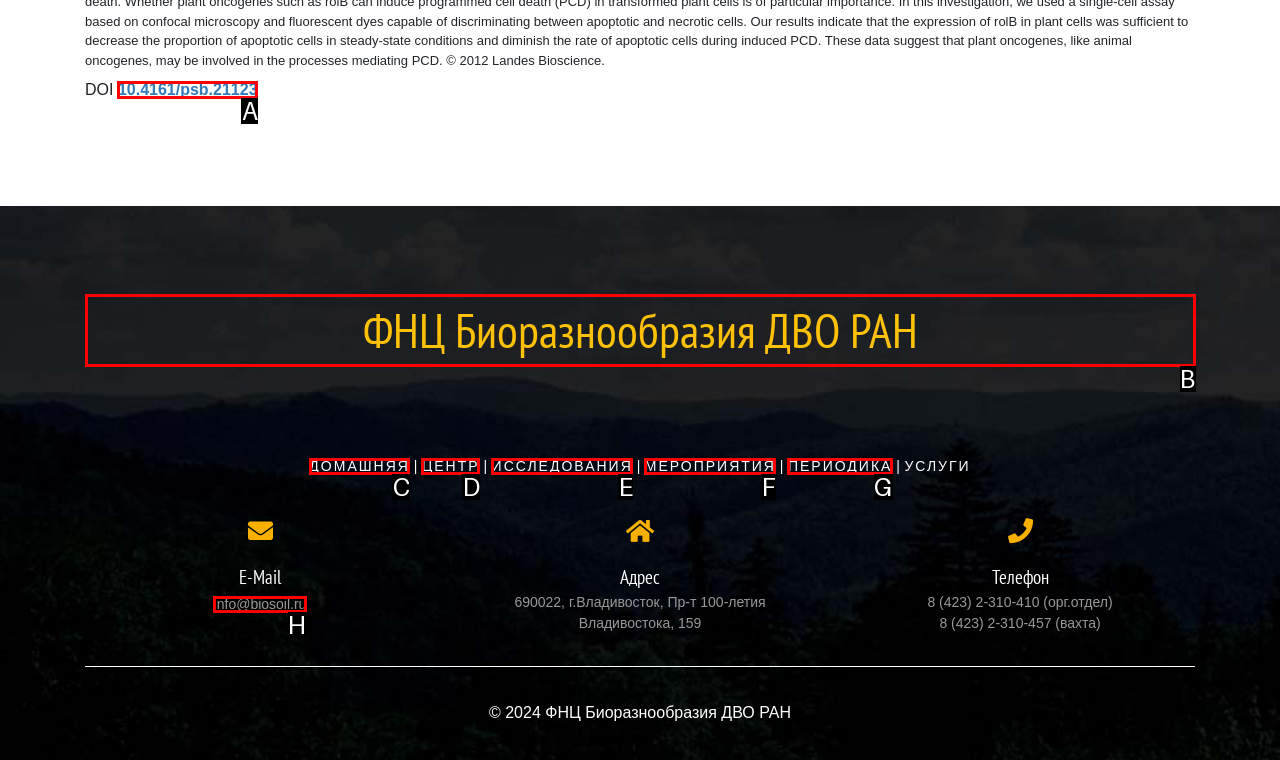Choose the option that best matches the description: ФНЦ Биоразнообразия ДВО РАН
Indicate the letter of the matching option directly.

B